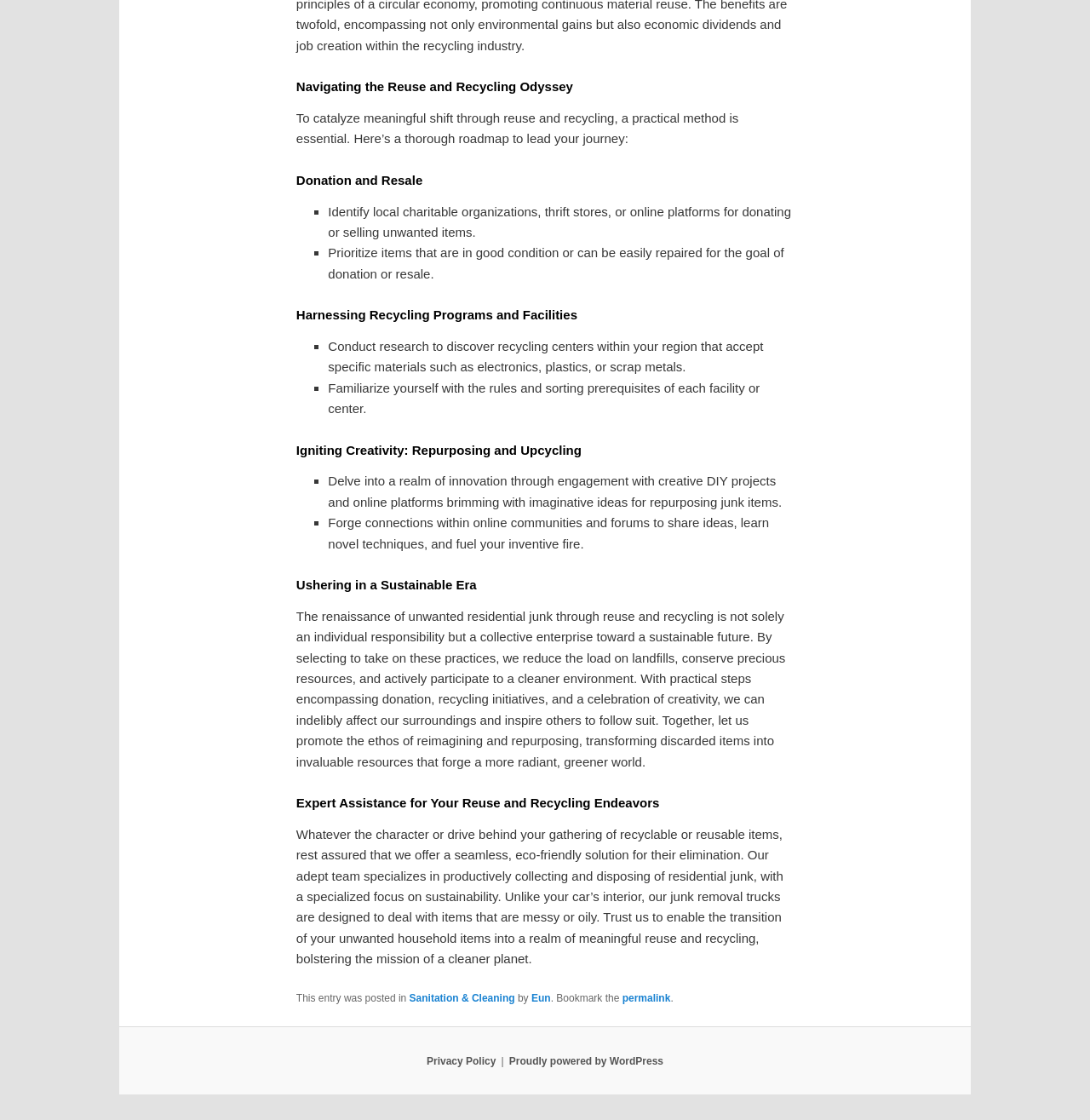What is the main topic of this webpage?
Please provide a detailed and thorough answer to the question.

Based on the headings and content of the webpage, it appears that the main topic is about navigating the reuse and recycling process, with sections on donation and resale, harnessing recycling programs, repurposing and upcycling, and achieving a sustainable era.